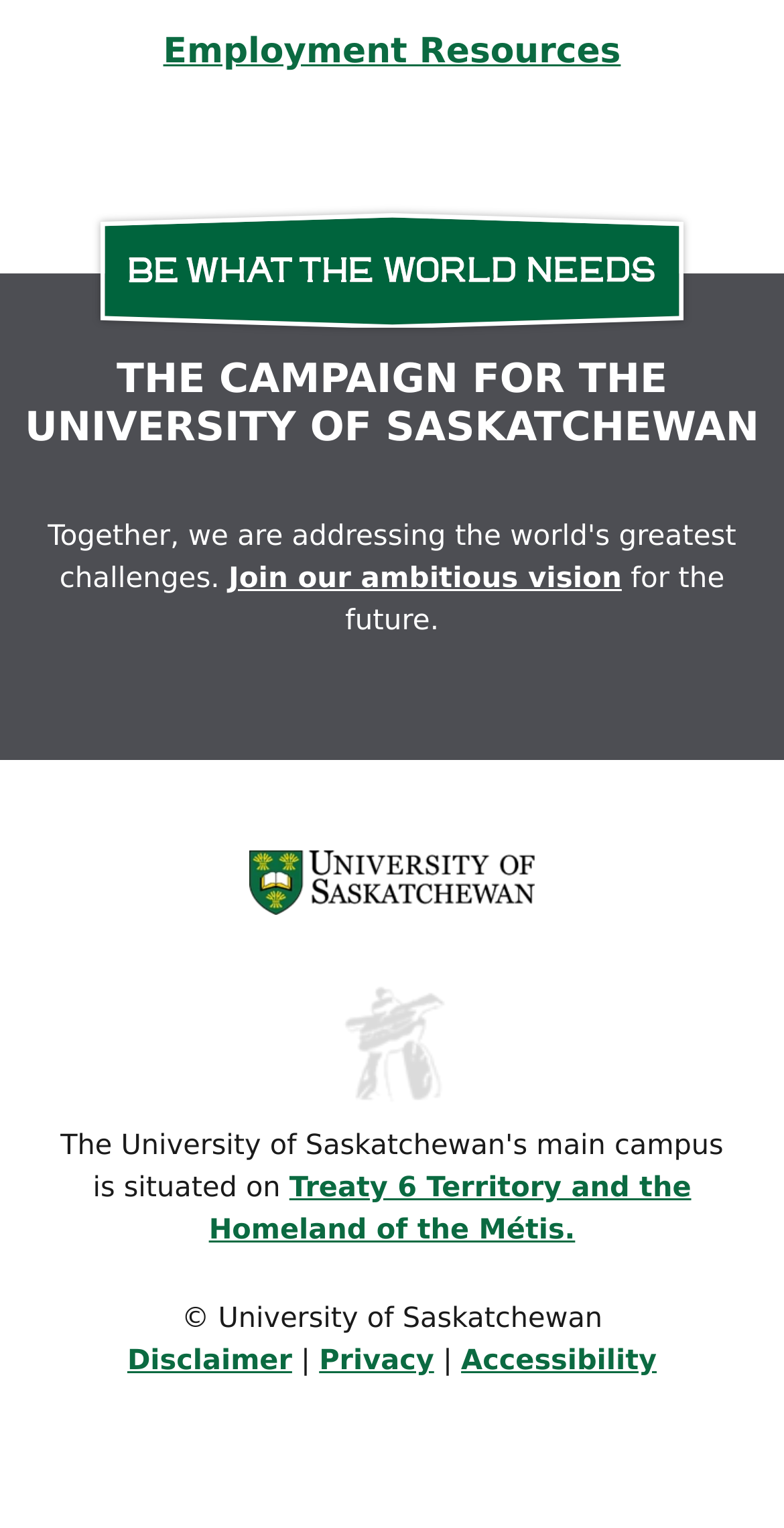Find the bounding box coordinates corresponding to the UI element with the description: "info@digitalmarketingchamp.com". The coordinates should be formatted as [left, top, right, bottom], with values as floats between 0 and 1.

None